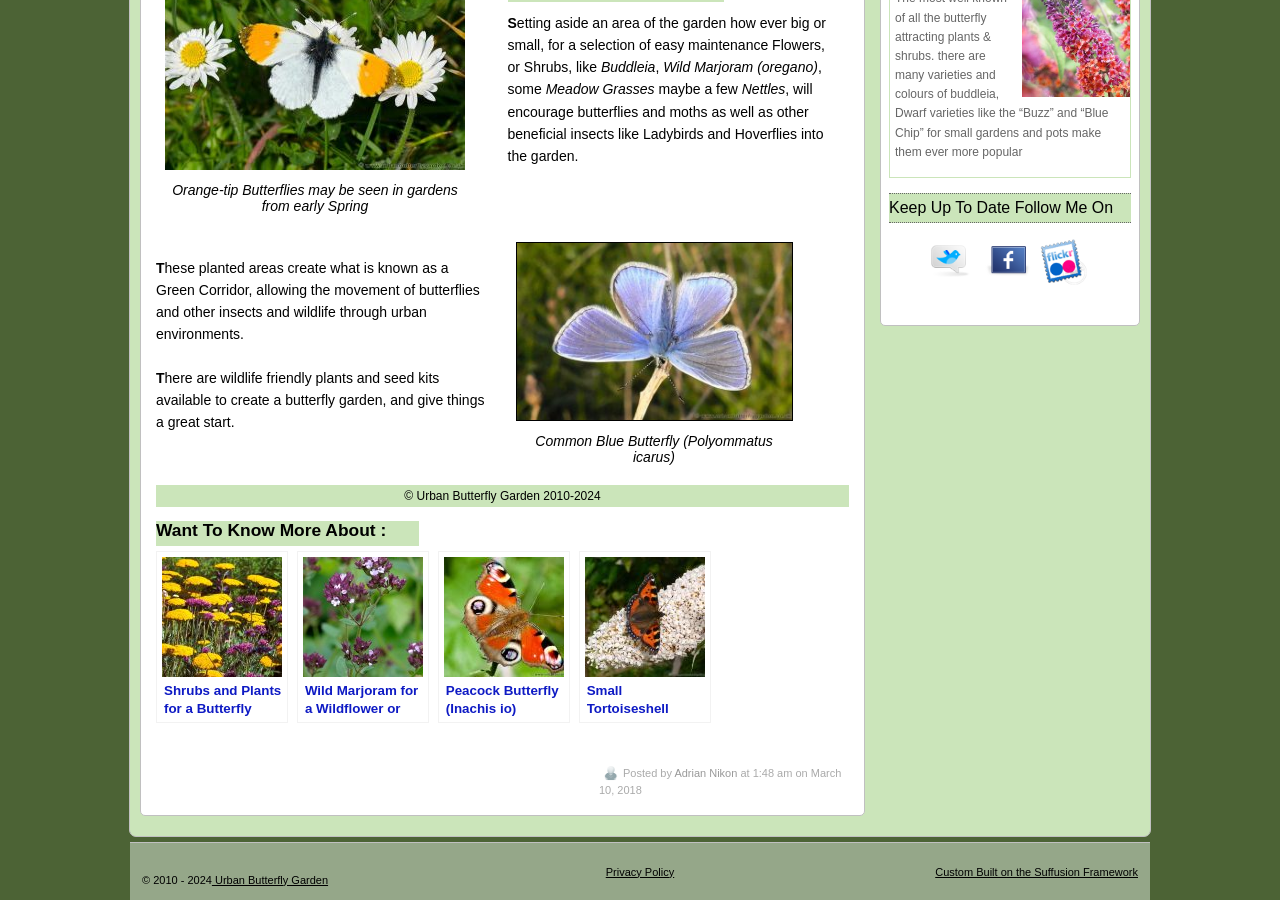Bounding box coordinates should be in the format (top-left x, top-left y, bottom-right x, bottom-right y) and all values should be floating point numbers between 0 and 1. Determine the bounding box coordinate for the UI element described as: title="Twitter"

[0.724, 0.264, 0.762, 0.322]